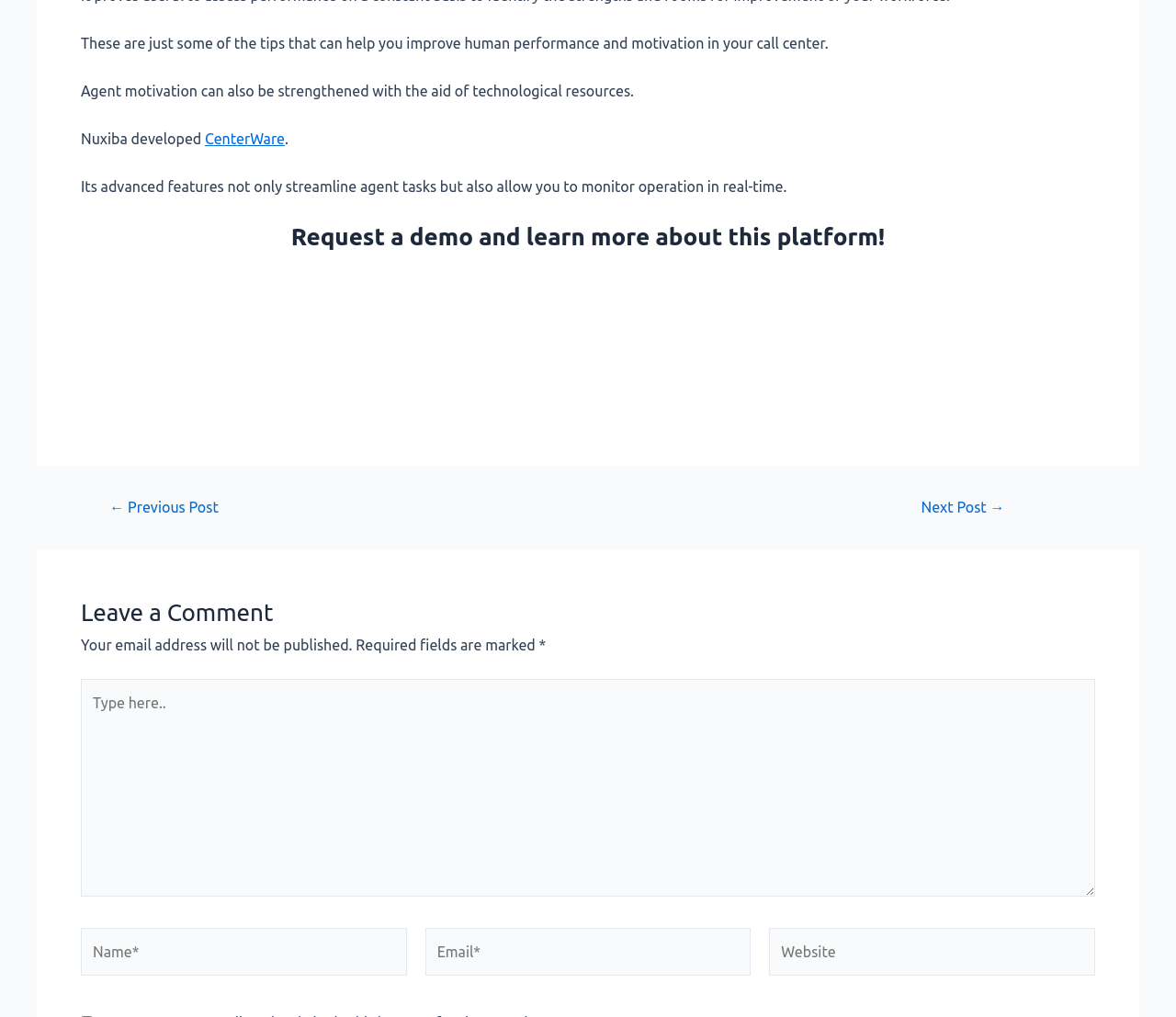Please provide the bounding box coordinates for the element that needs to be clicked to perform the instruction: "View GUIDELINES". The coordinates must consist of four float numbers between 0 and 1, formatted as [left, top, right, bottom].

None